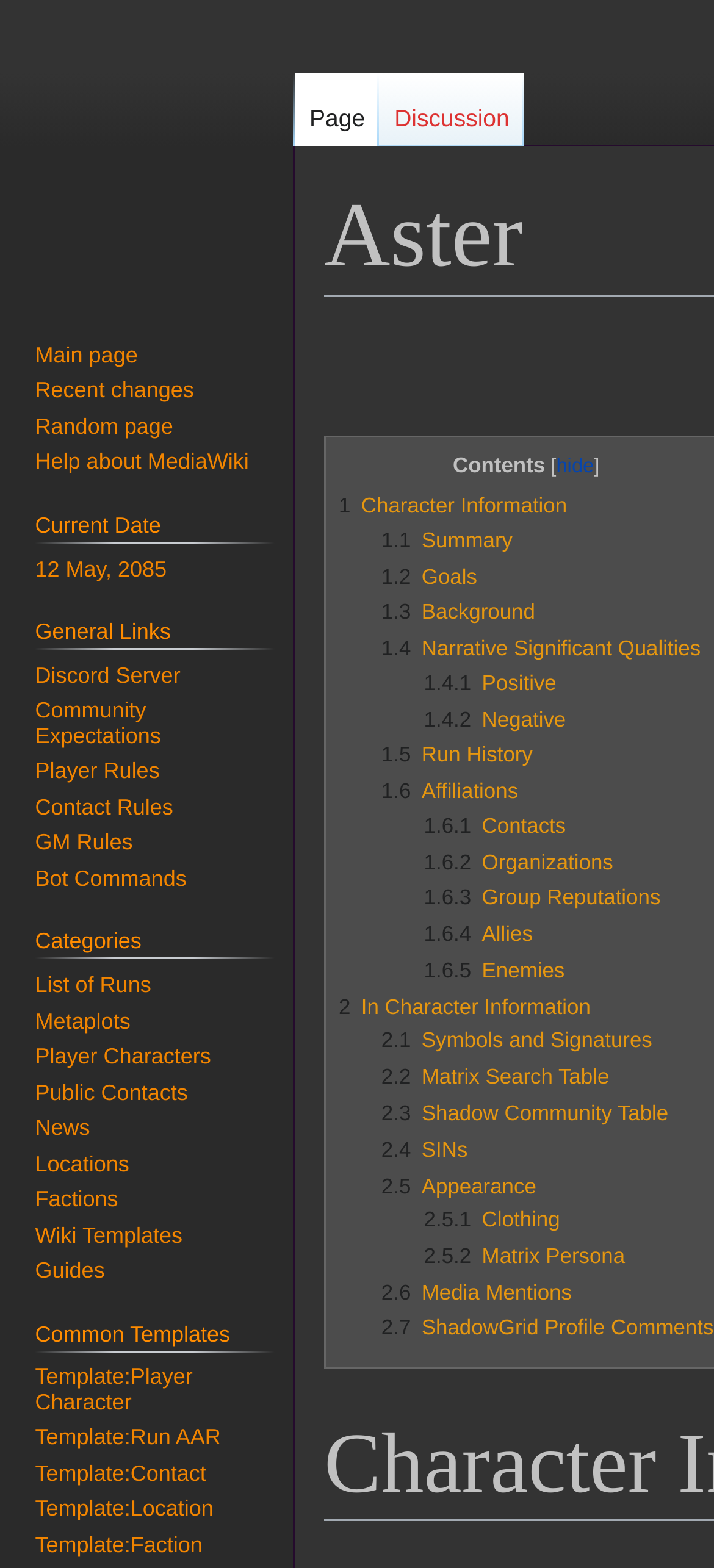What is the title of the first section?
Using the visual information from the image, give a one-word or short-phrase answer.

Contents